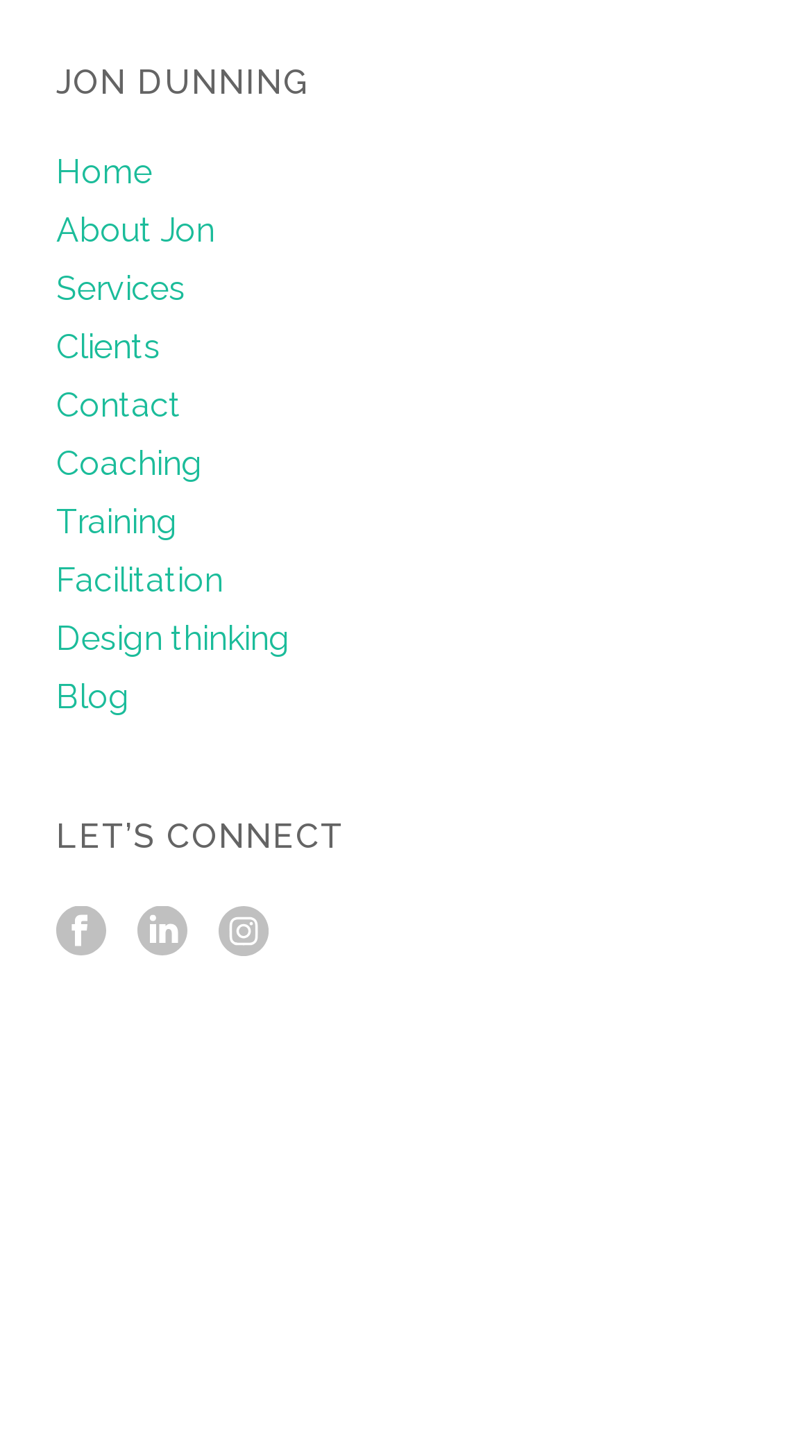Identify the bounding box coordinates for the element you need to click to achieve the following task: "Learn about Jon". Provide the bounding box coordinates as four float numbers between 0 and 1, in the form [left, top, right, bottom].

[0.069, 0.146, 0.264, 0.171]